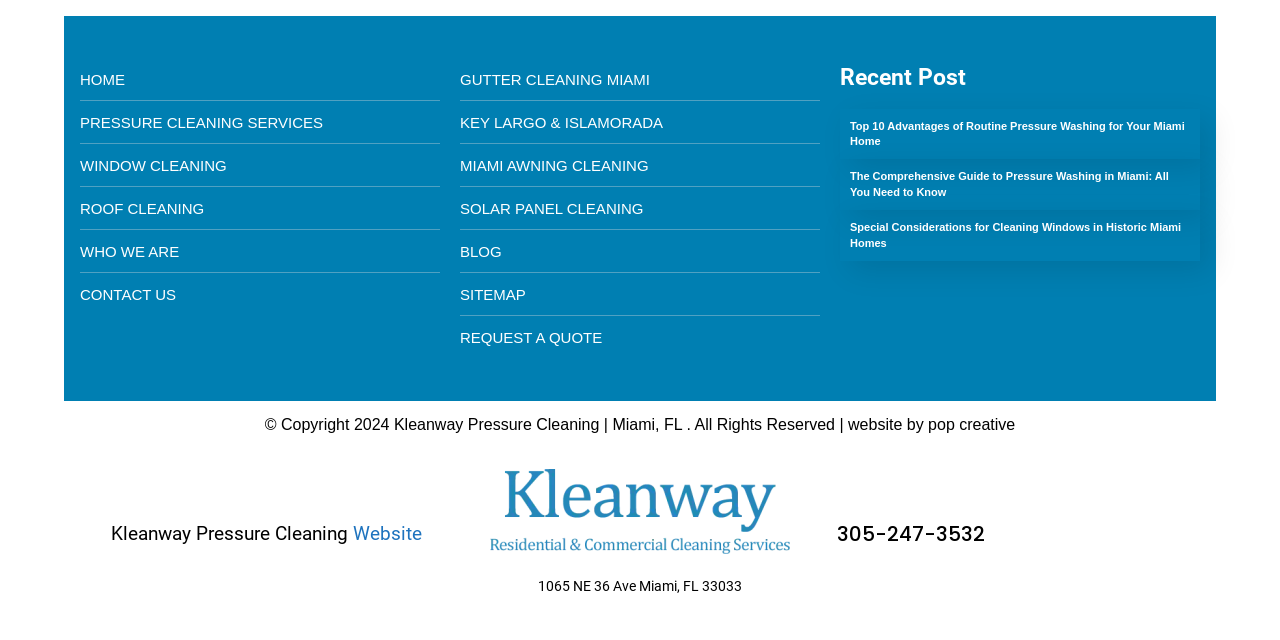Identify and provide the bounding box for the element described by: "KEY LARGO & ISLAMORADA".

[0.359, 0.17, 0.641, 0.212]